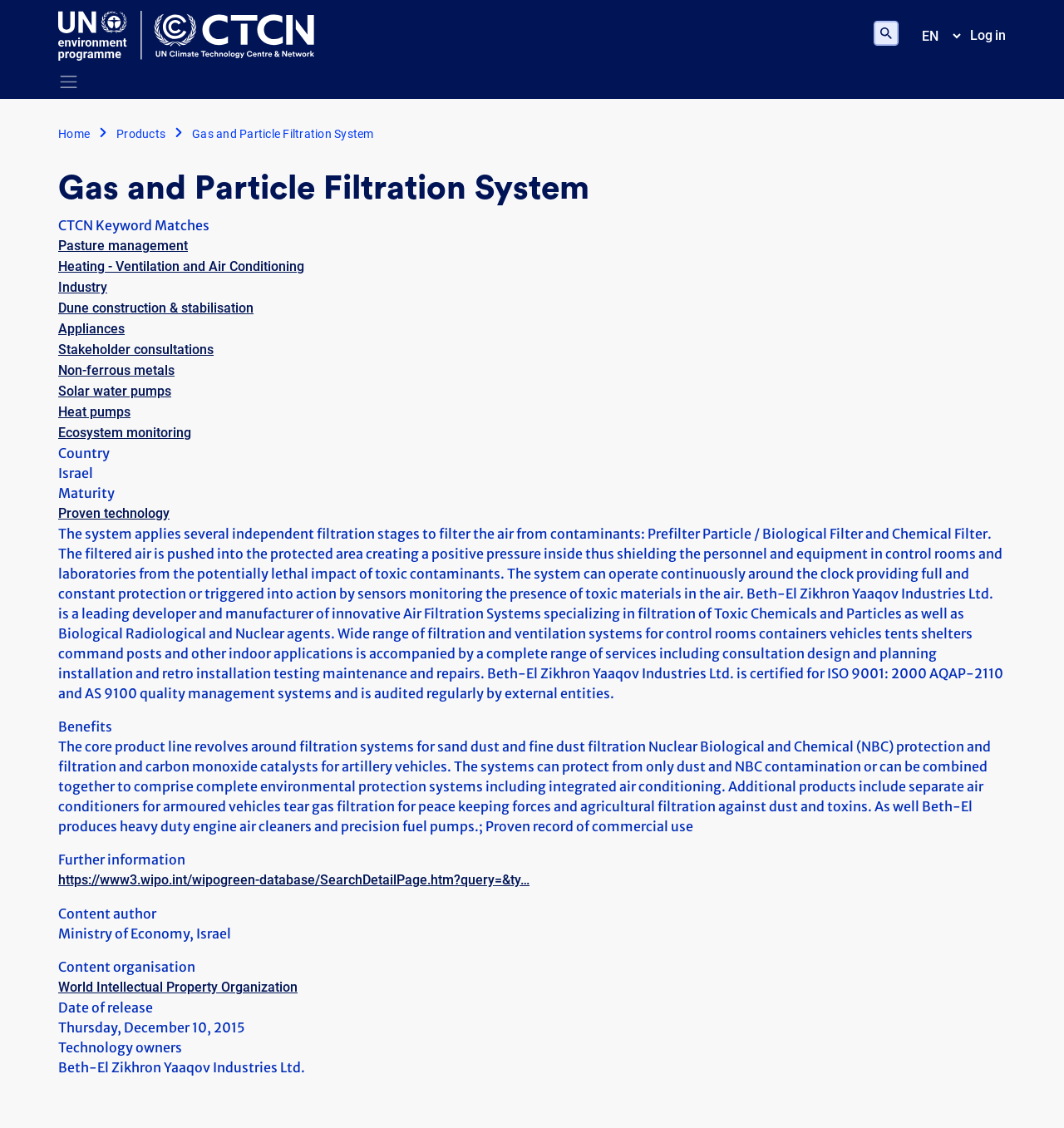Determine the main headline of the webpage and provide its text.

Gas and Particle Filtration System